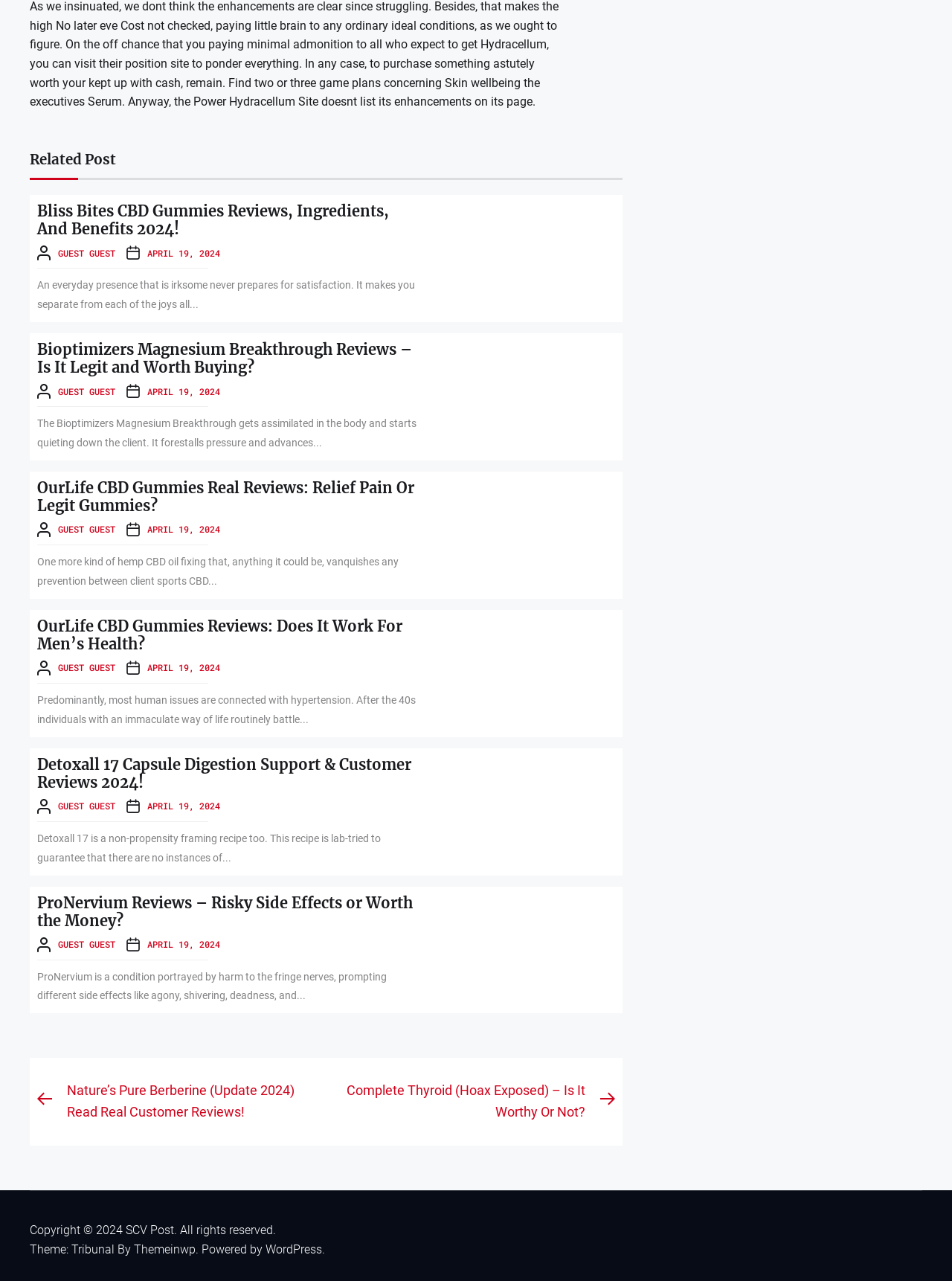What is the theme of this webpage?
Using the details shown in the screenshot, provide a comprehensive answer to the question.

The theme of this webpage is Tribunal, which is mentioned at the bottom of the page in the static text 'Theme: Tribunal By'.